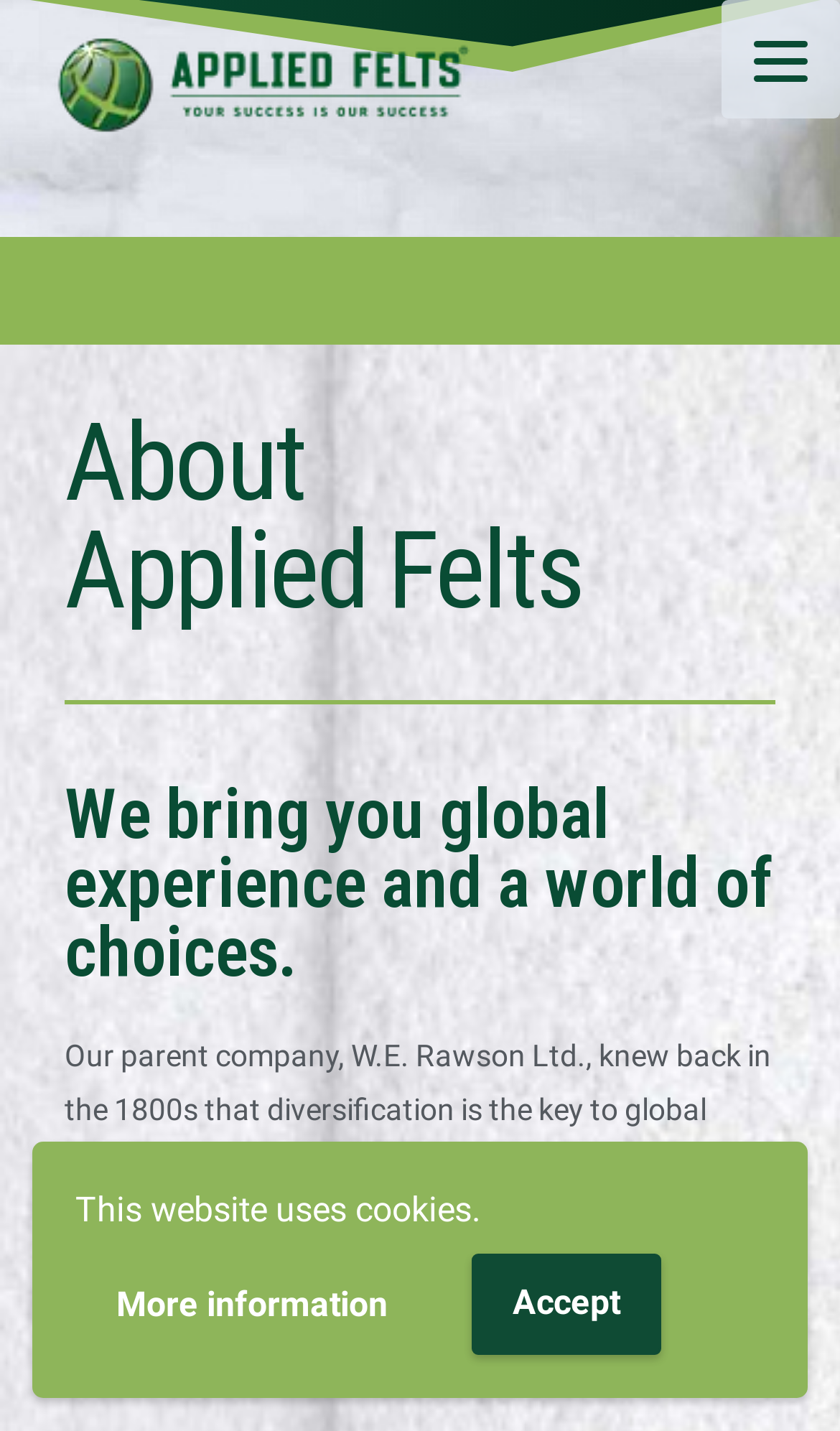Extract the bounding box for the UI element that matches this description: "Accept".

[0.562, 0.877, 0.787, 0.947]